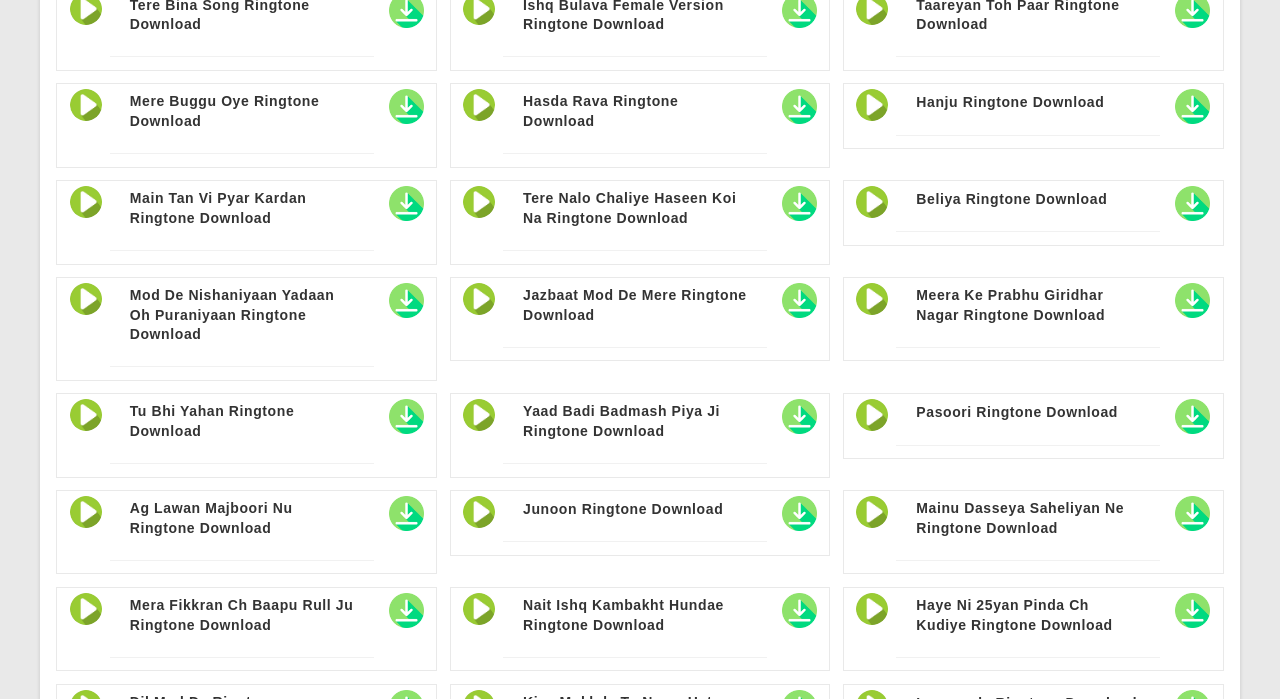Are there any images associated with the ringtone download options?
Using the information from the image, give a concise answer in one word or a short phrase.

Yes